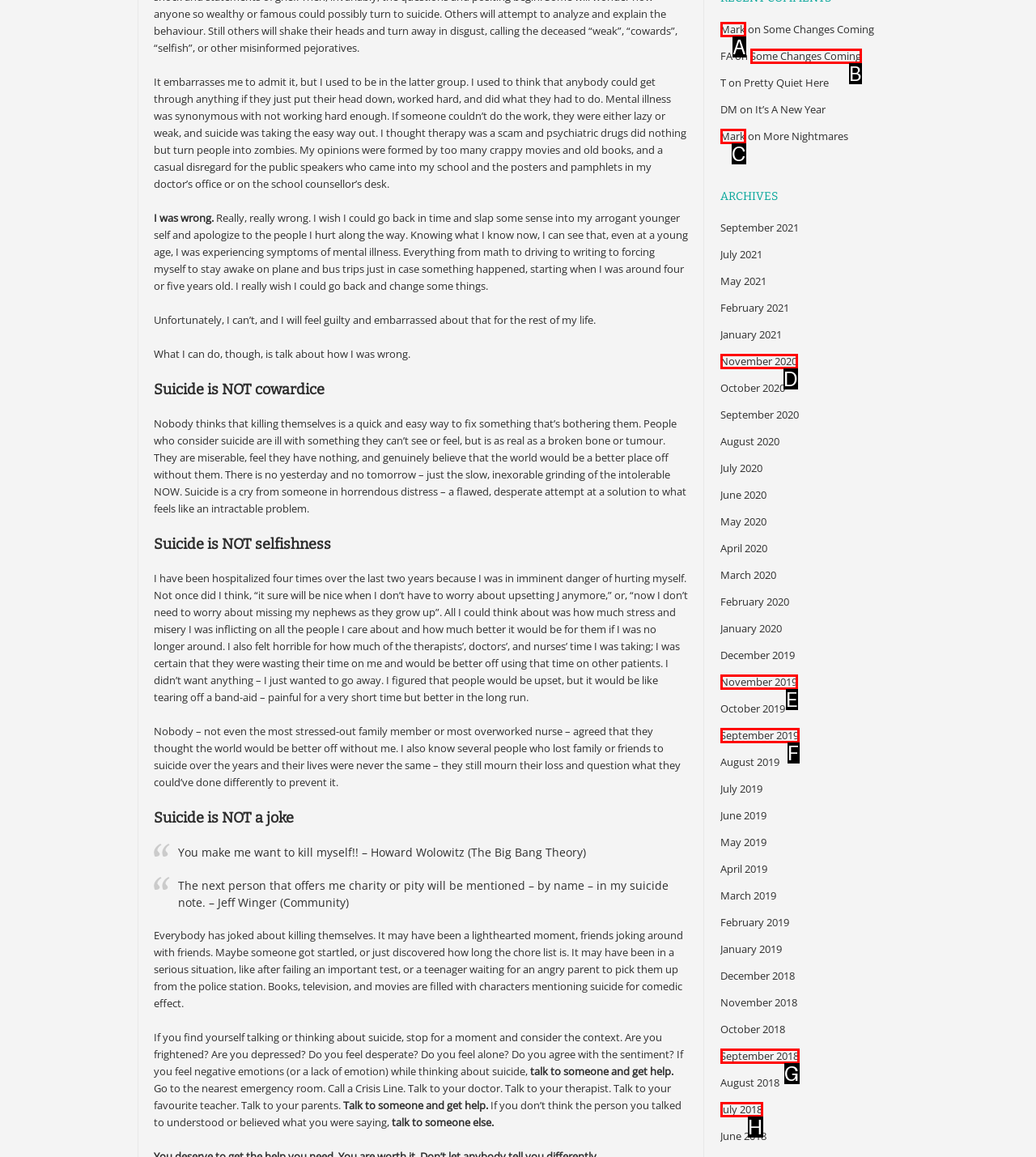Which UI element corresponds to this description: Mark
Reply with the letter of the correct option.

A